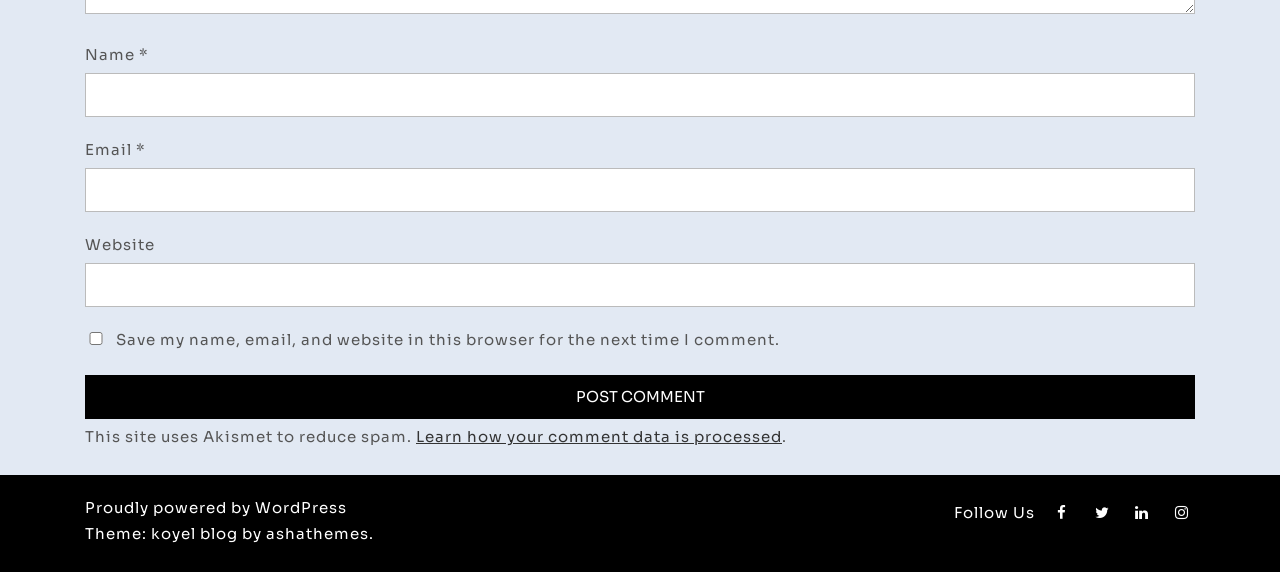Refer to the image and provide an in-depth answer to the question: 
What is the plugin used to reduce spam?

The website mentions 'This site uses Akismet to reduce spam.' which indicates that the plugin used to reduce spam is Akismet.